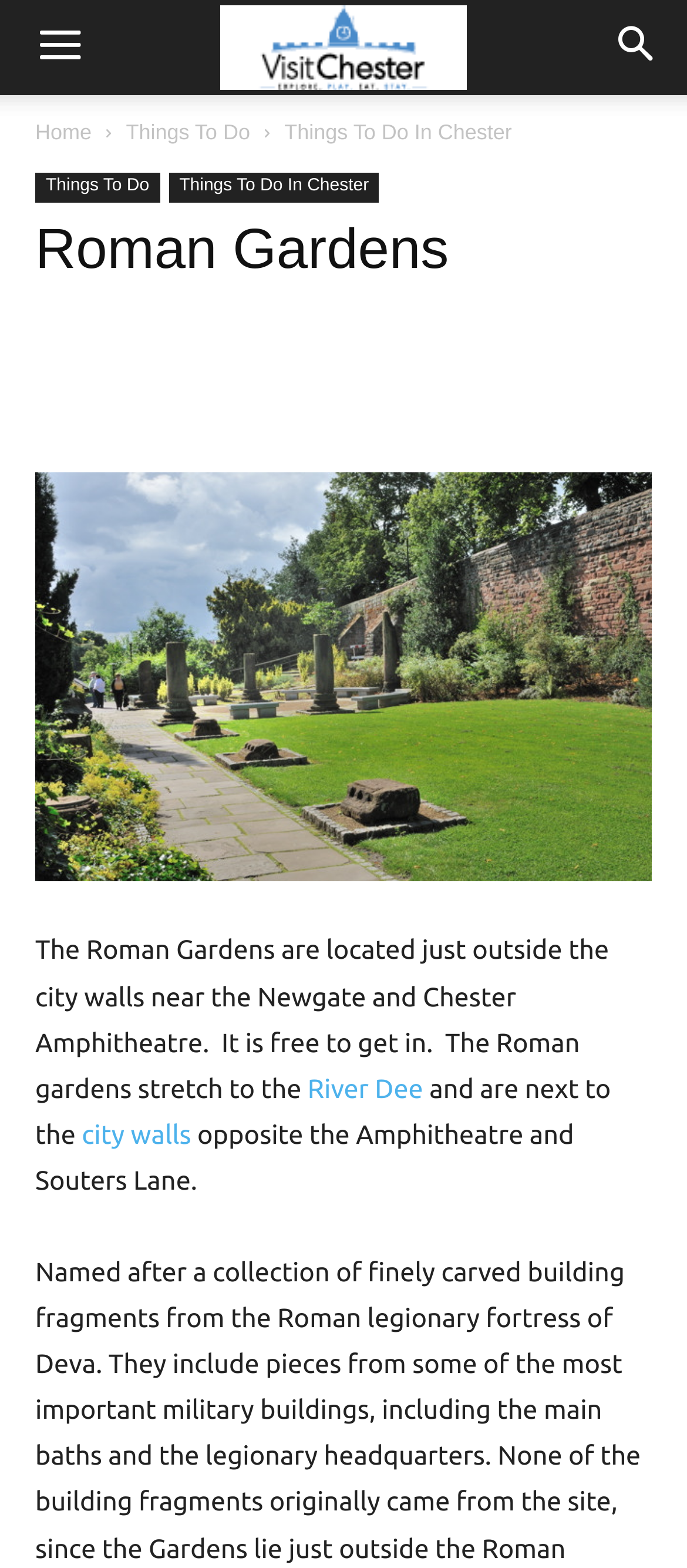Provide your answer in a single word or phrase: 
What river does the Roman Gardens stretch to?

River Dee